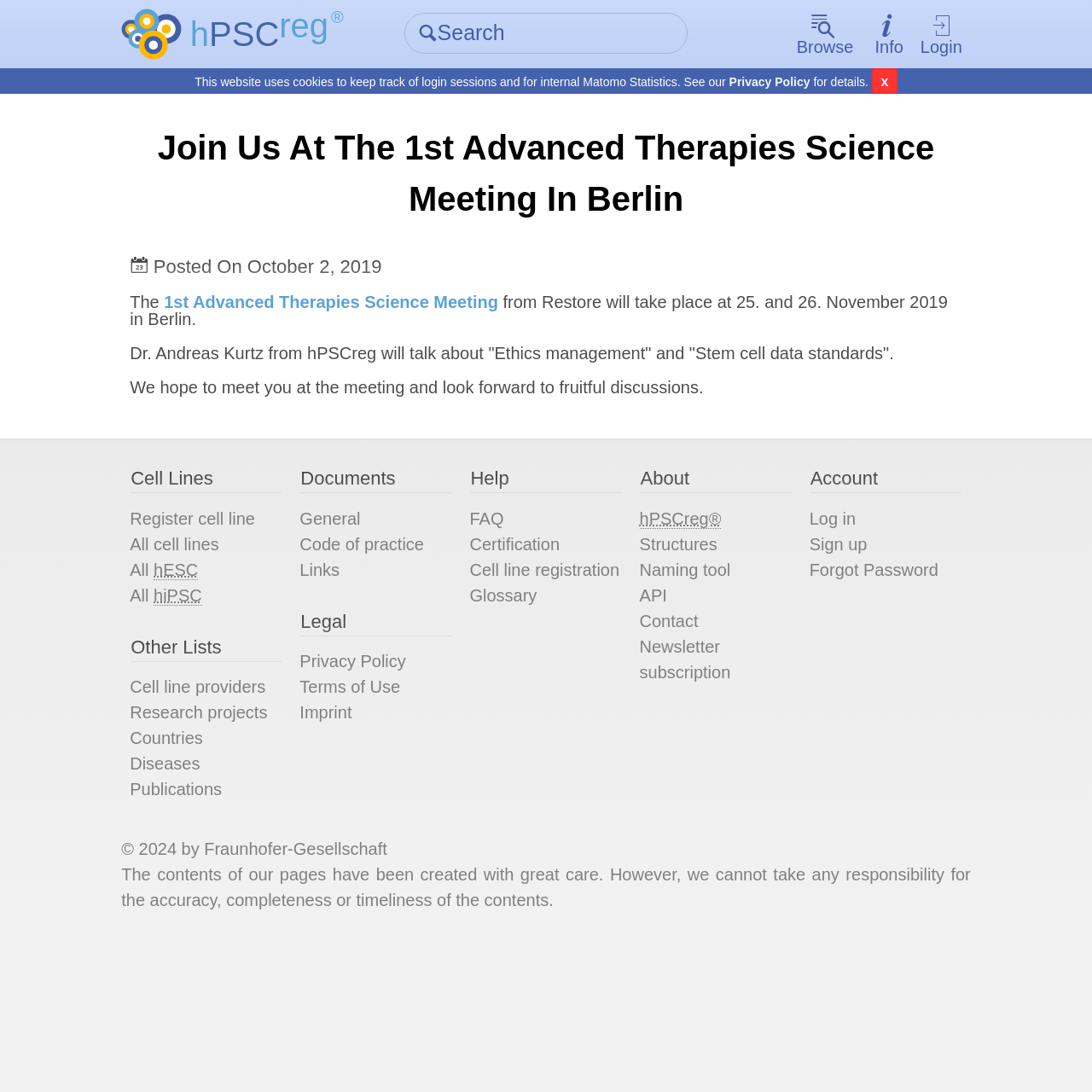Could you locate the bounding box coordinates for the section that should be clicked to accomplish this task: "Browse cell lines".

[0.718, 0.0, 0.789, 0.062]